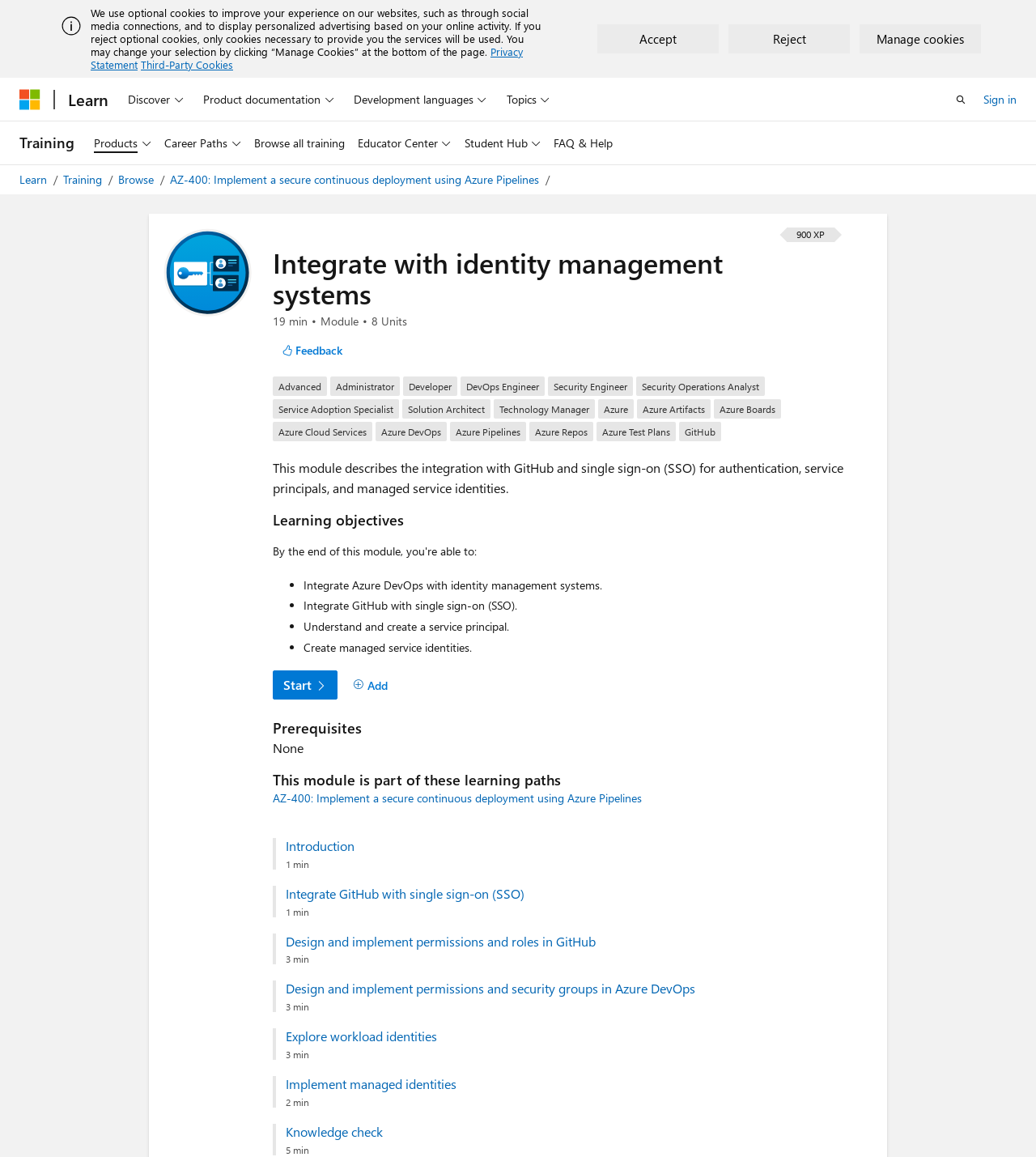Please give a succinct answer to the question in one word or phrase:
What is the topic of this training module?

Integrate with identity management systems